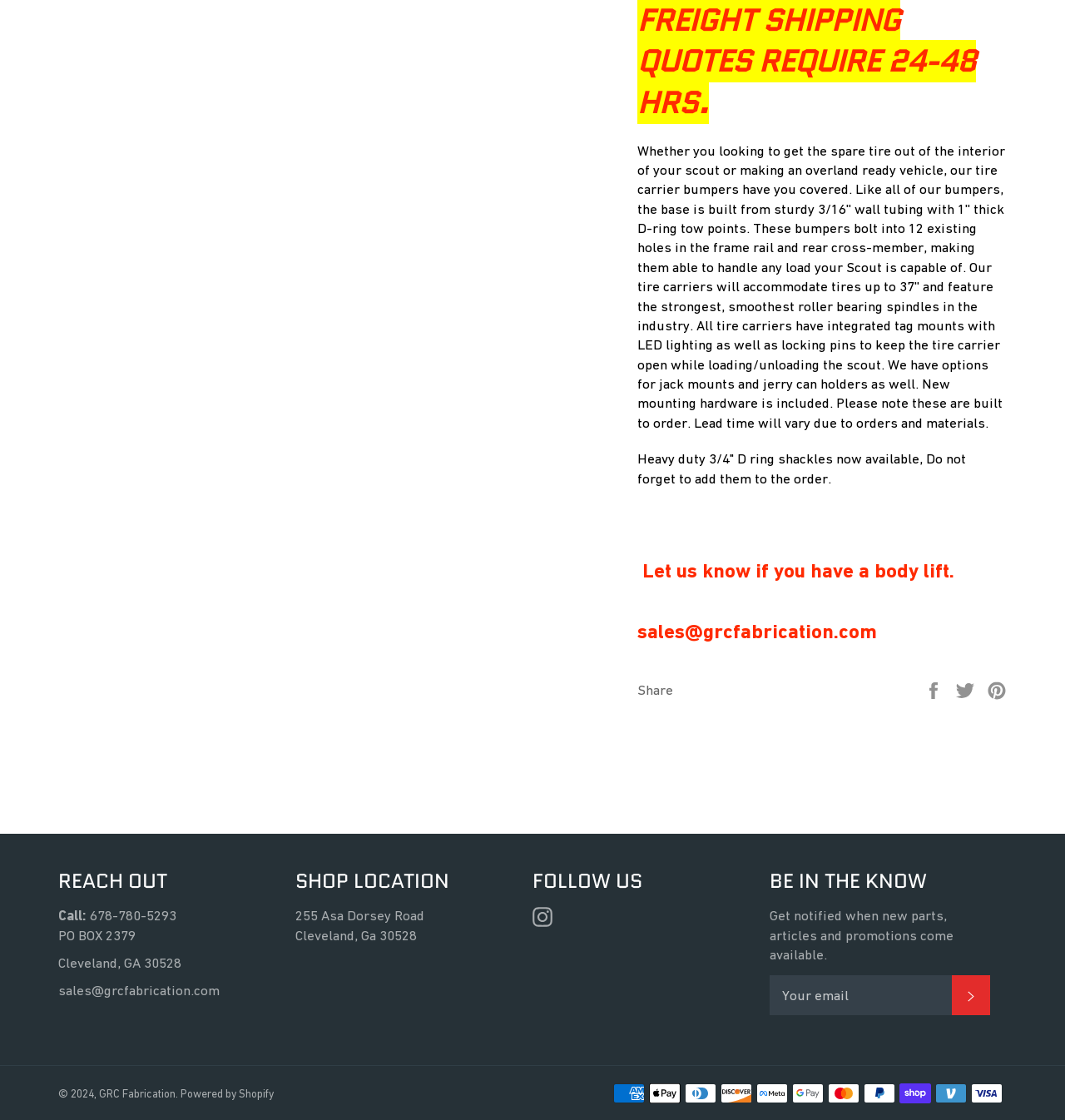Locate the bounding box coordinates of the element you need to click to accomplish the task described by this instruction: "Click the 'Tweet on Twitter' link".

[0.897, 0.609, 0.919, 0.624]